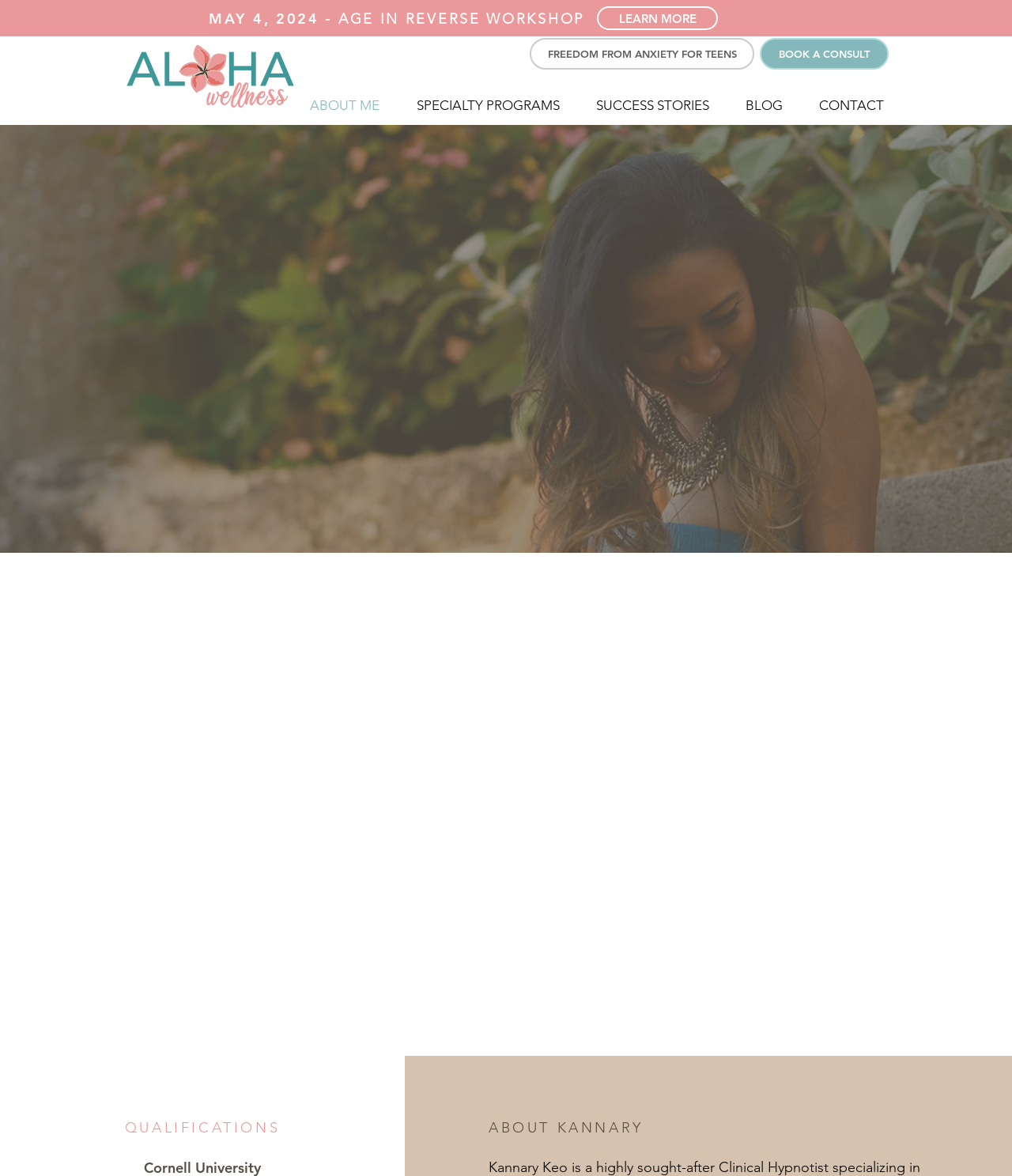Please identify the bounding box coordinates of the region to click in order to complete the given instruction: "Click the ABOUT ME link". The coordinates should be four float numbers between 0 and 1, i.e., [left, top, right, bottom].

[0.288, 0.079, 0.393, 0.1]